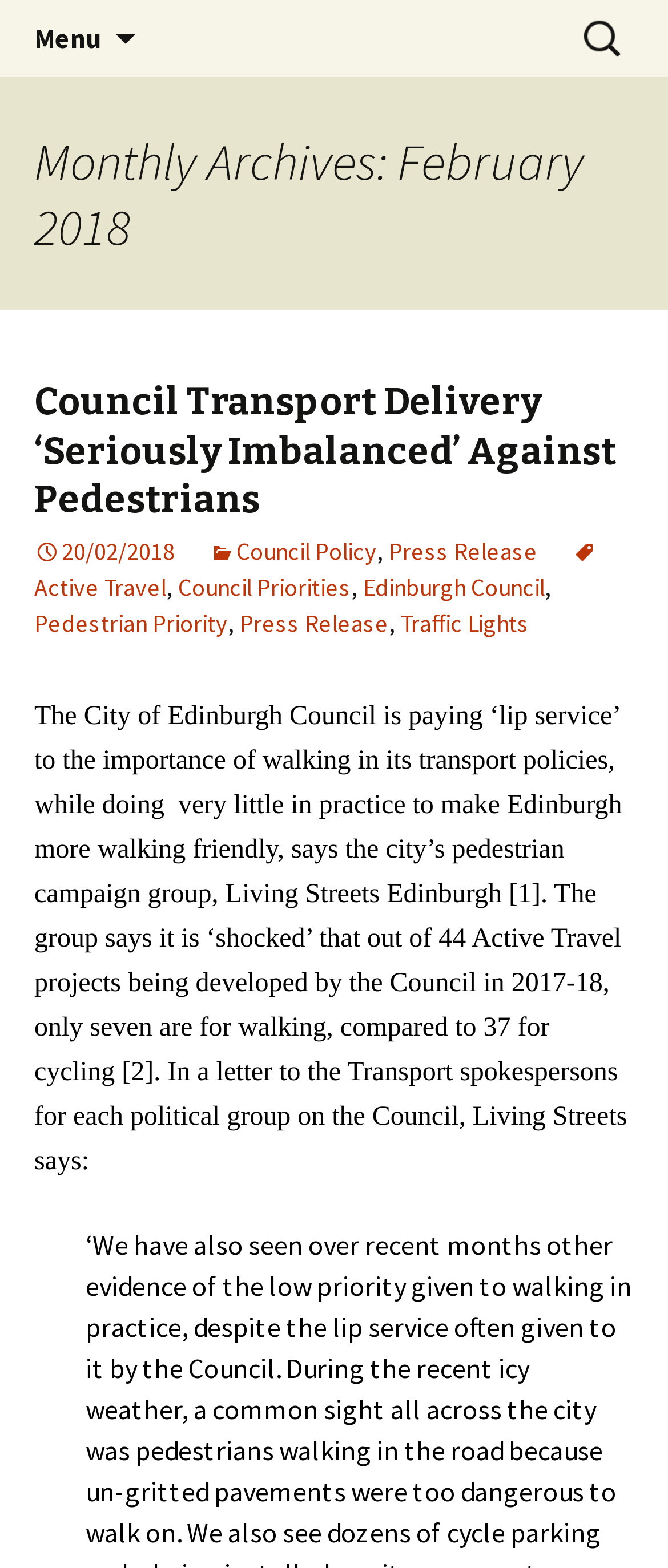Create a full and detailed caption for the entire webpage.

The webpage is about Living Streets Edinburgh, a registered charity in Scotland. At the top, there is a heading with the organization's name, followed by a smaller heading with its charity registration number. 

On the top left, there is a menu button with an icon. On the top right, there is a search bar with a label "Search for:". 

Below the top section, there is a header section with a heading "Monthly Archives: February 2018". Under this header, there is a list of articles or news items. The first item is a heading "Council Transport Delivery ‘Seriously Imbalanced’ Against Pedestrians", which is a link to a full article. Below this heading, there are several links and icons, including a time stamp, categories such as "Council Policy" and "Active Travel", and tags such as "Press Release" and "Edinburgh Council". 

The main content of the webpage is a news article or press release, which discusses the City of Edinburgh Council's transport policies and their impact on pedestrians. The article is divided into paragraphs, with the first paragraph stating that the council is not doing enough to make Edinburgh more walking-friendly. The second paragraph provides more details about the council's Active Travel projects and how they are biased towards cycling.